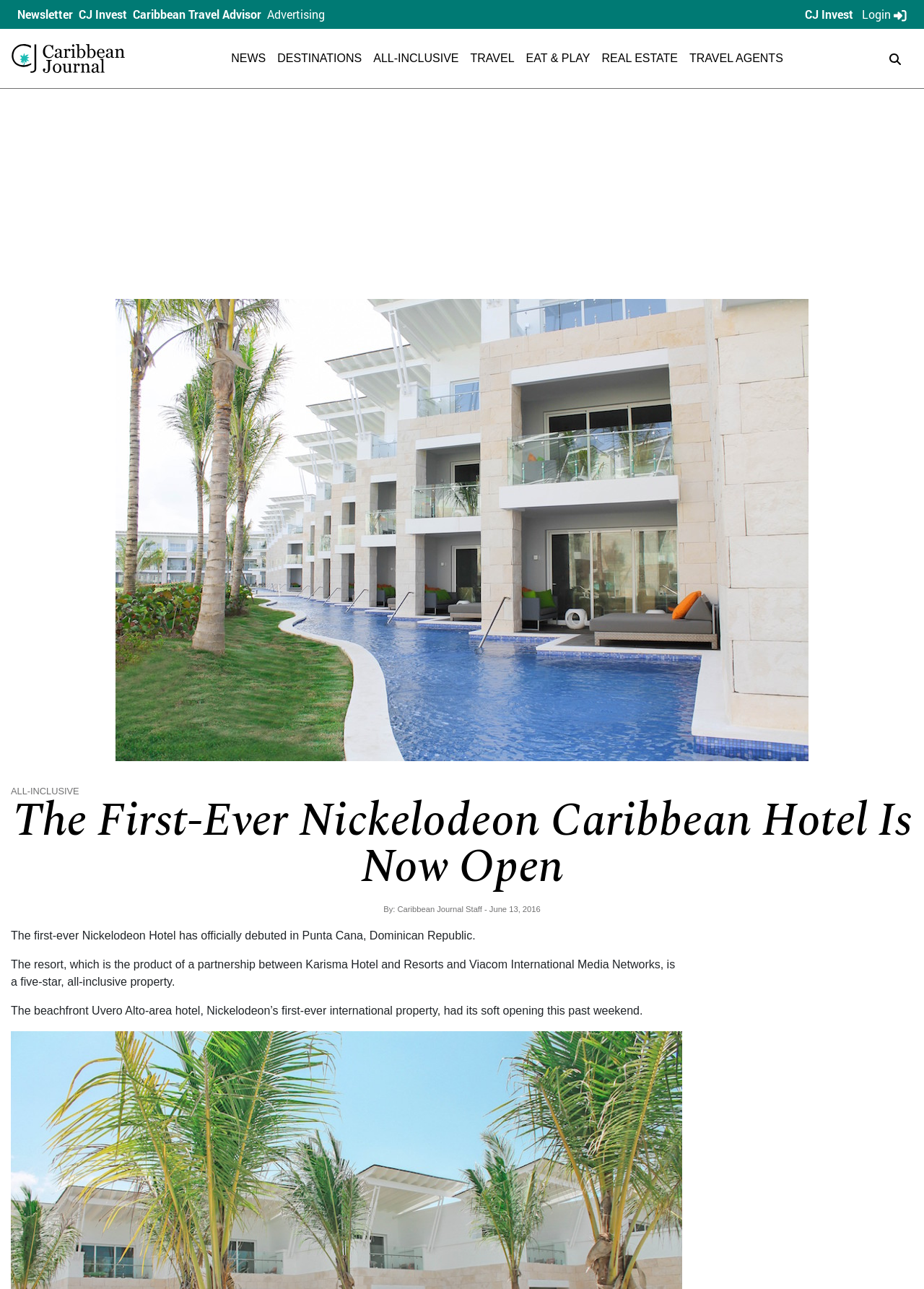Please identify the bounding box coordinates of the clickable region that I should interact with to perform the following instruction: "Read the news". The coordinates should be expressed as four float numbers between 0 and 1, i.e., [left, top, right, bottom].

[0.25, 0.04, 0.288, 0.05]